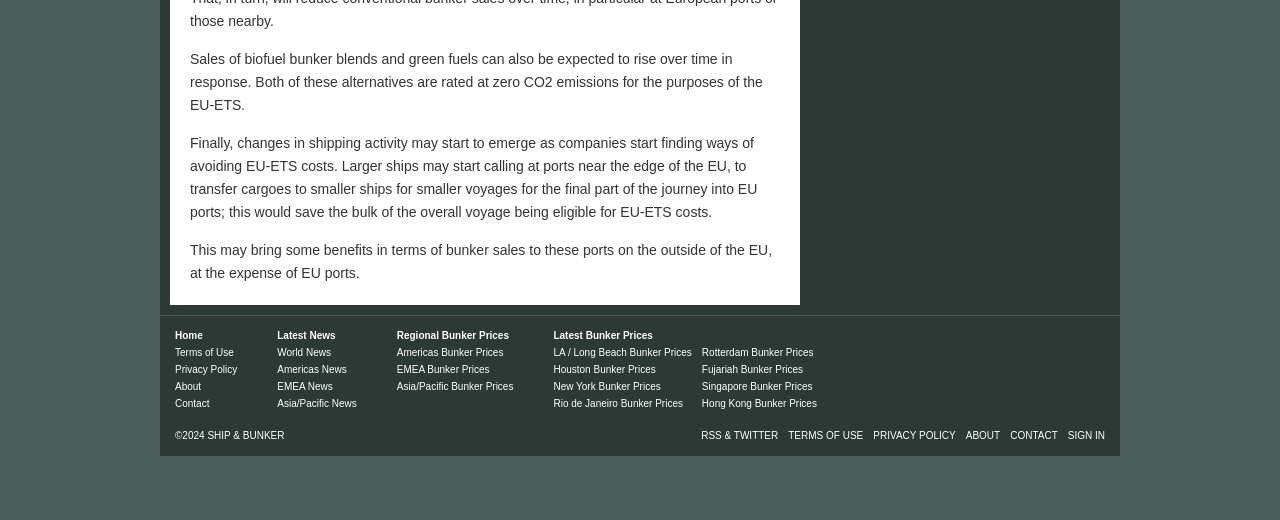Determine the bounding box coordinates of the element that should be clicked to execute the following command: "View RSS & TWITTER".

[0.548, 0.827, 0.608, 0.848]